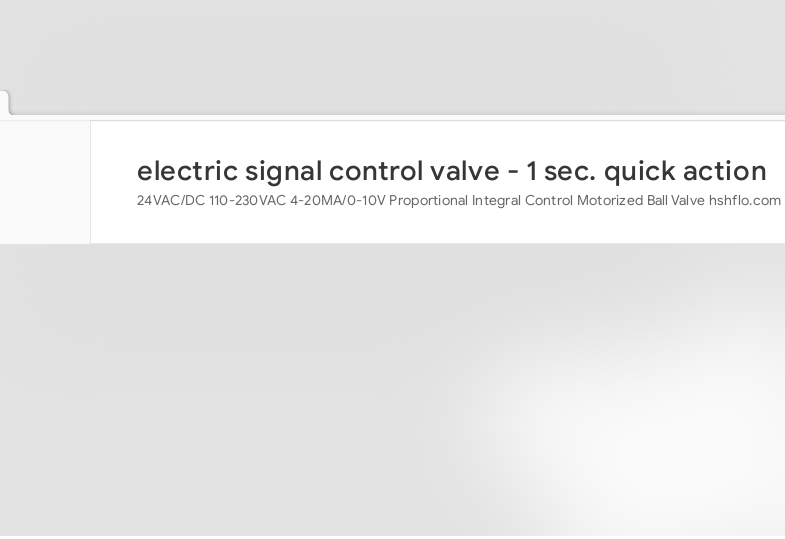Offer an in-depth description of the image shown.

This image features a diagram related to the wiring of electric tankless water heaters, specifically illustrating the connections and components involved. The accompanying text emphasizes the importance of understanding the circuit breakers in relation to the number of heating elements present within the heater. The diagram serves as a visual guide to aid users in comprehending the setup and operation of their electric tankless water heater systems, ensuring proper installation and functionality.